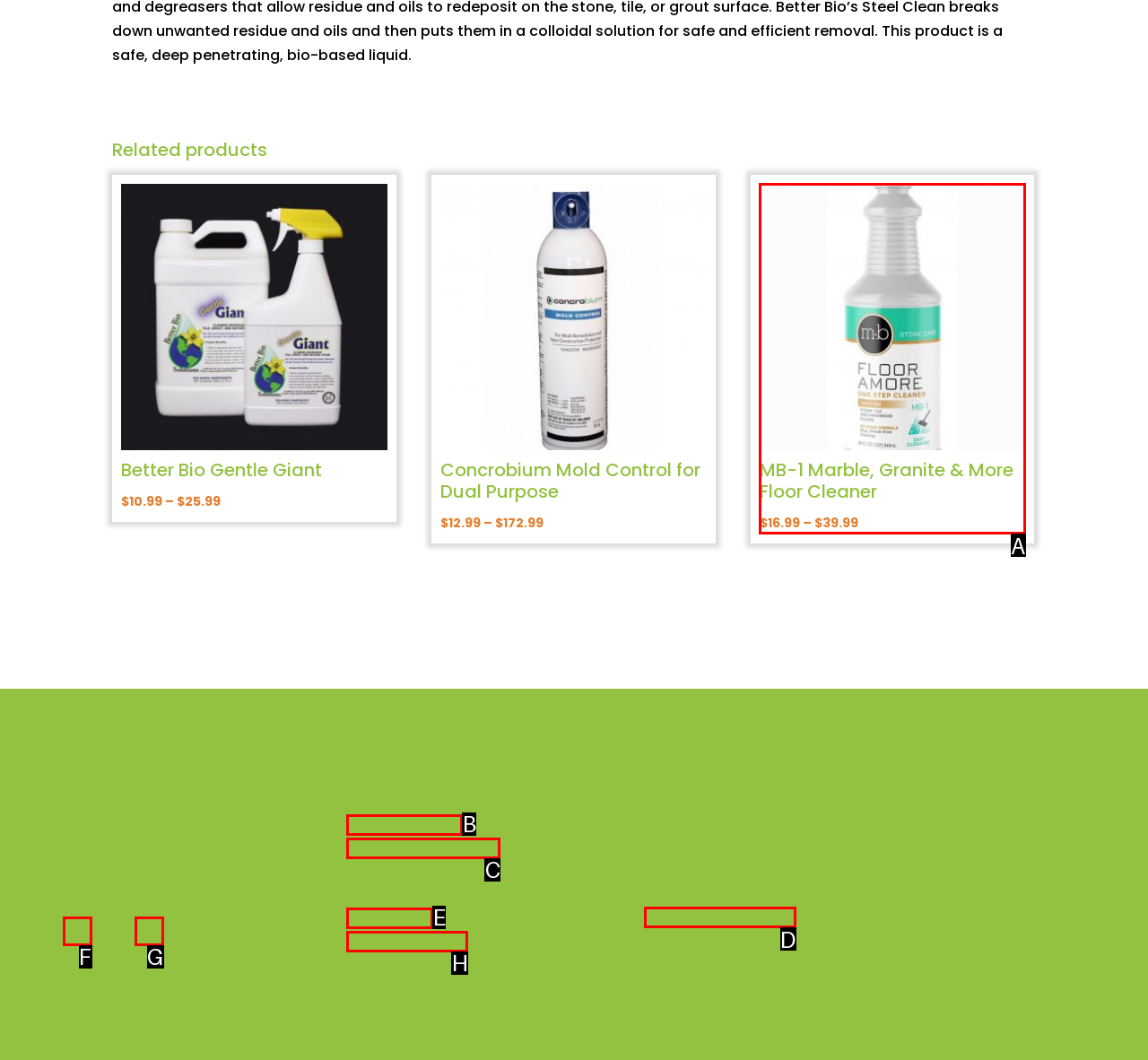Based on the element description: My Account, choose the HTML element that matches best. Provide the letter of your selected option.

E